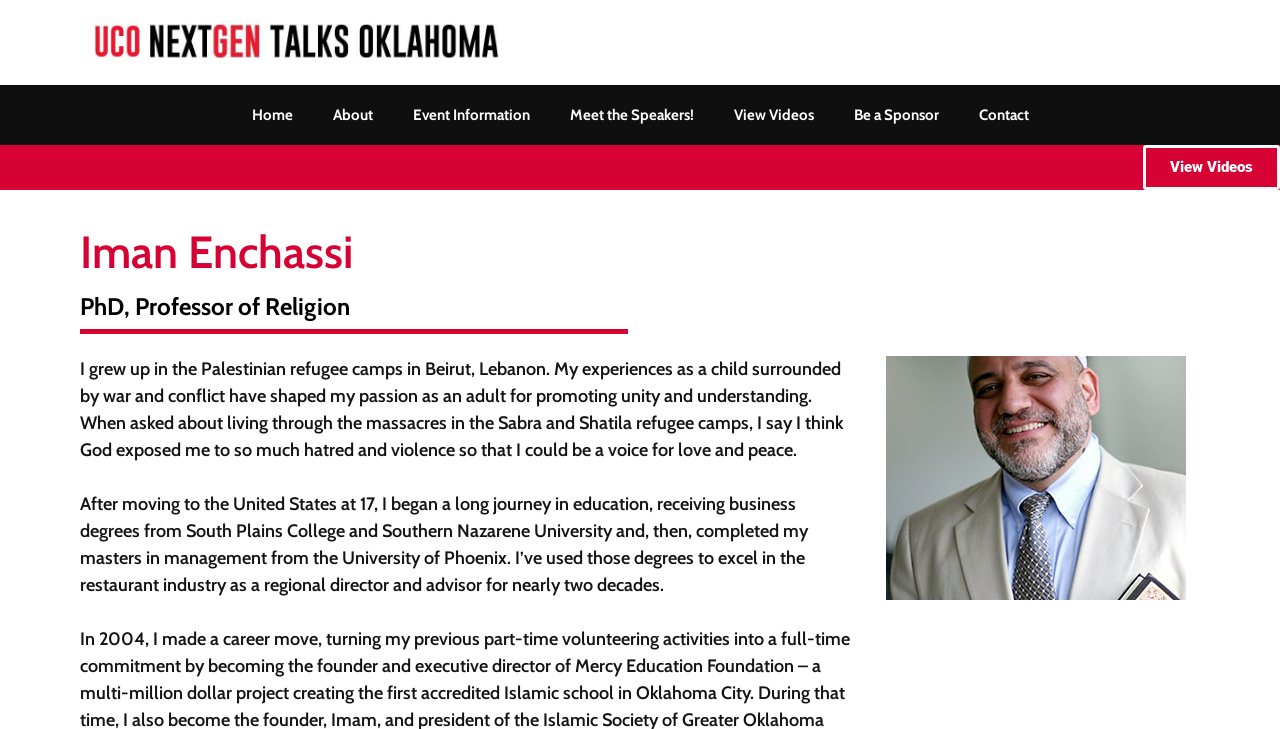Locate the bounding box of the user interface element based on this description: "alt="UCO Nextgen Talks Oklahoma"".

[0.062, 0.043, 0.391, 0.071]